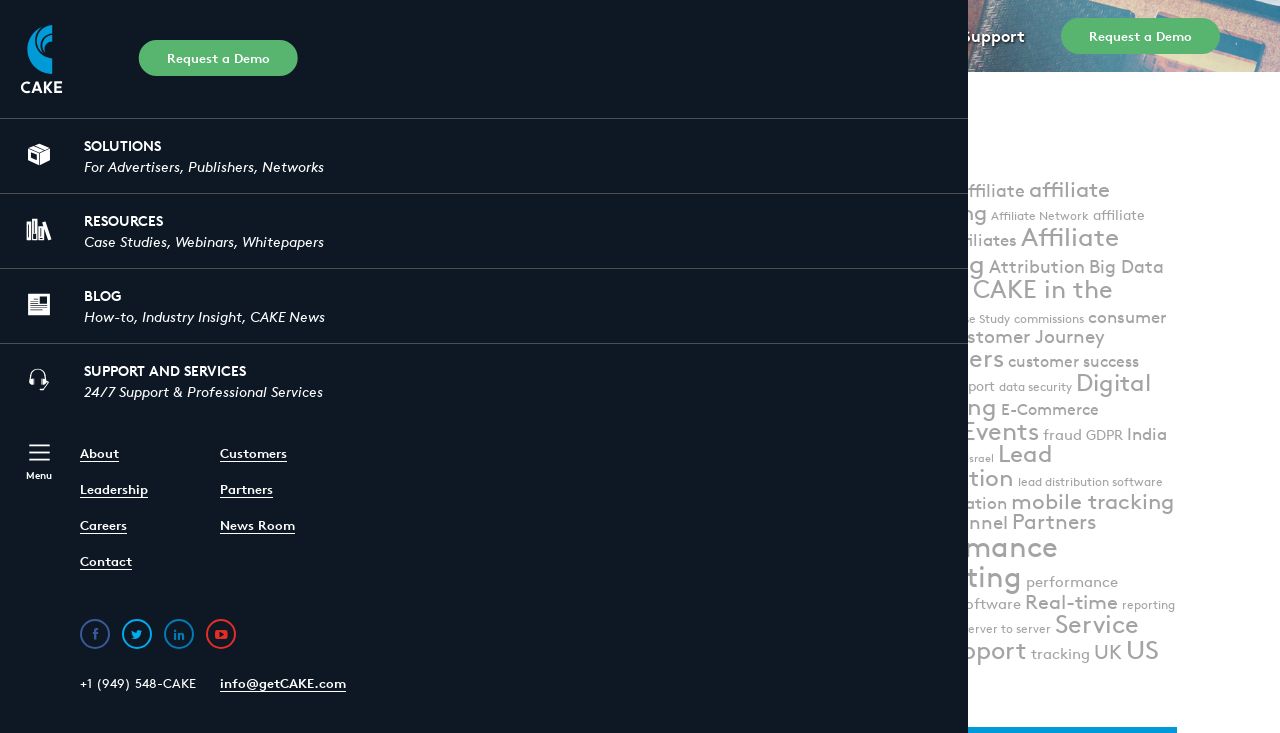Identify the bounding box coordinates of the clickable region necessary to fulfill the following instruction: "Explore the 'SOLUTIONS' section". The bounding box coordinates should be four float numbers between 0 and 1, i.e., [left, top, right, bottom].

[0.0, 0.162, 0.297, 0.263]